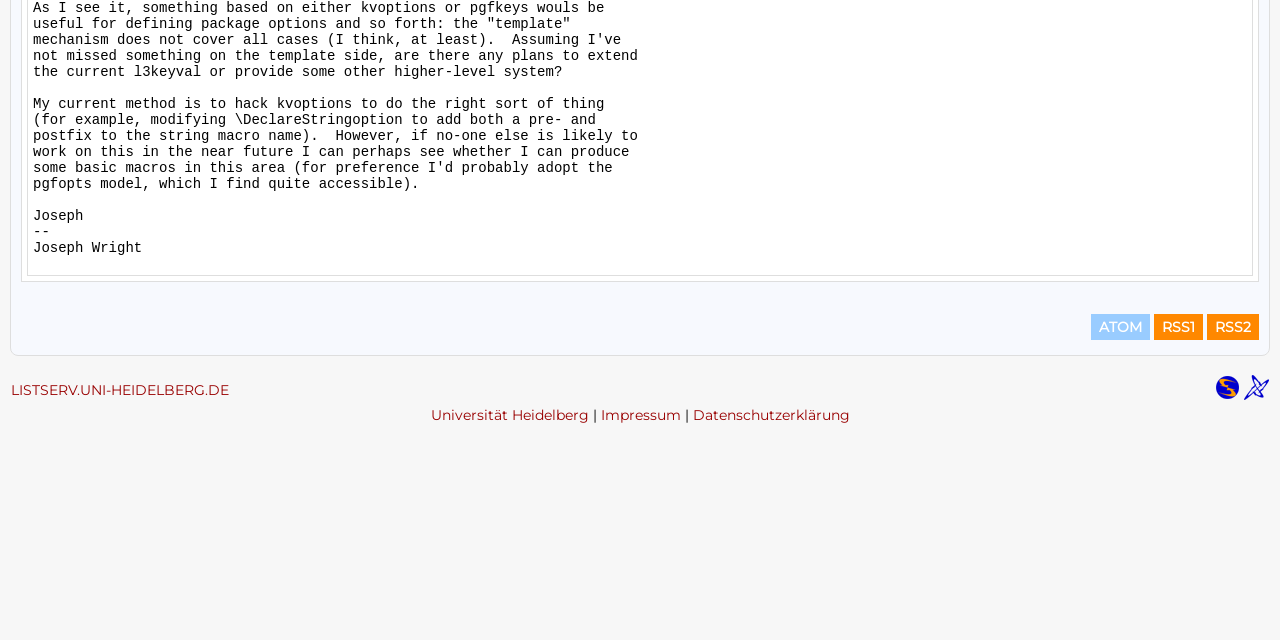Provide the bounding box coordinates of the HTML element this sentence describes: "Impressum". The bounding box coordinates consist of four float numbers between 0 and 1, i.e., [left, top, right, bottom].

[0.469, 0.634, 0.532, 0.662]